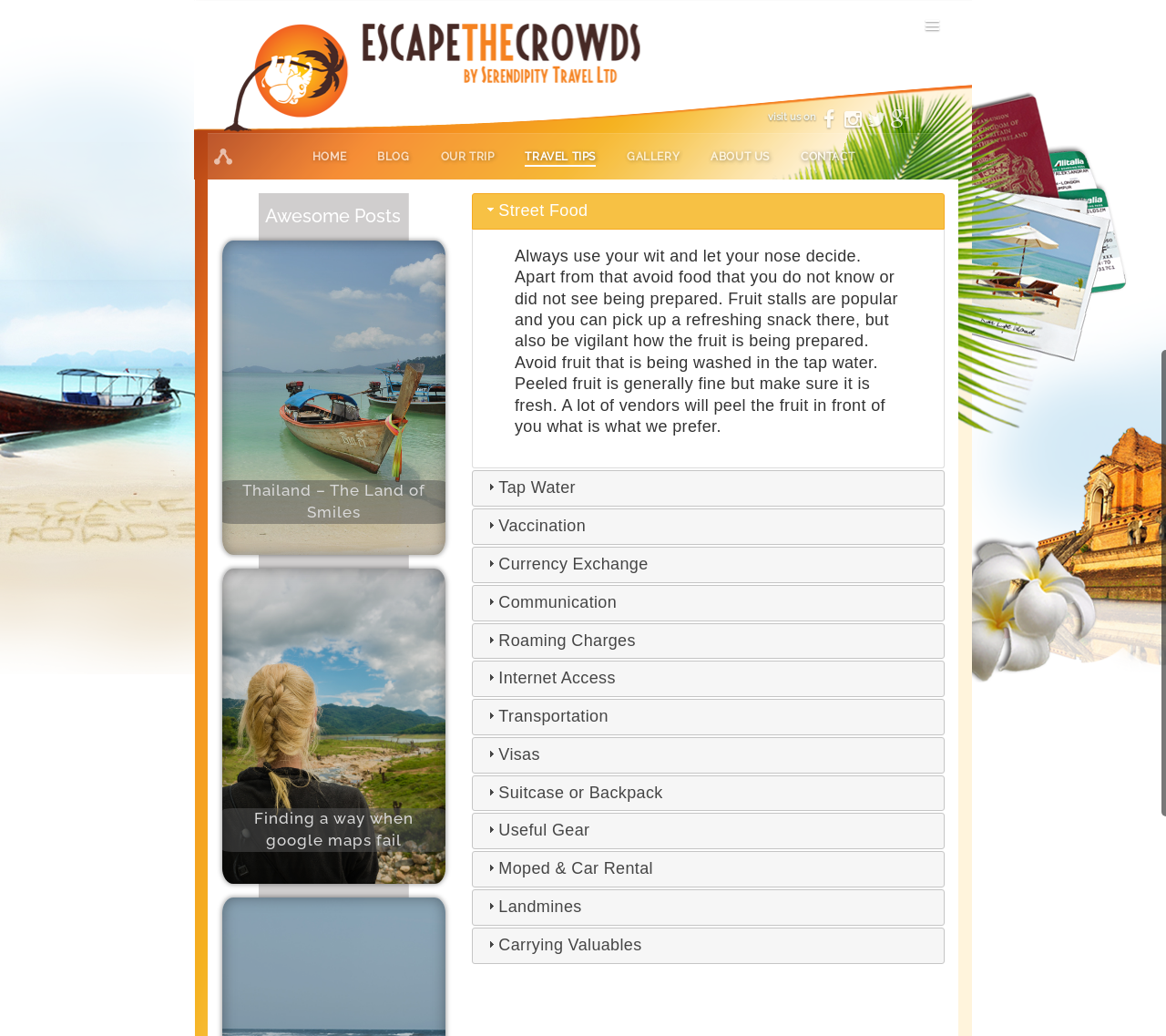Find the bounding box coordinates of the area that needs to be clicked in order to achieve the following instruction: "check awesome posts". The coordinates should be specified as four float numbers between 0 and 1, i.e., [left, top, right, bottom].

[0.19, 0.2, 0.381, 0.219]